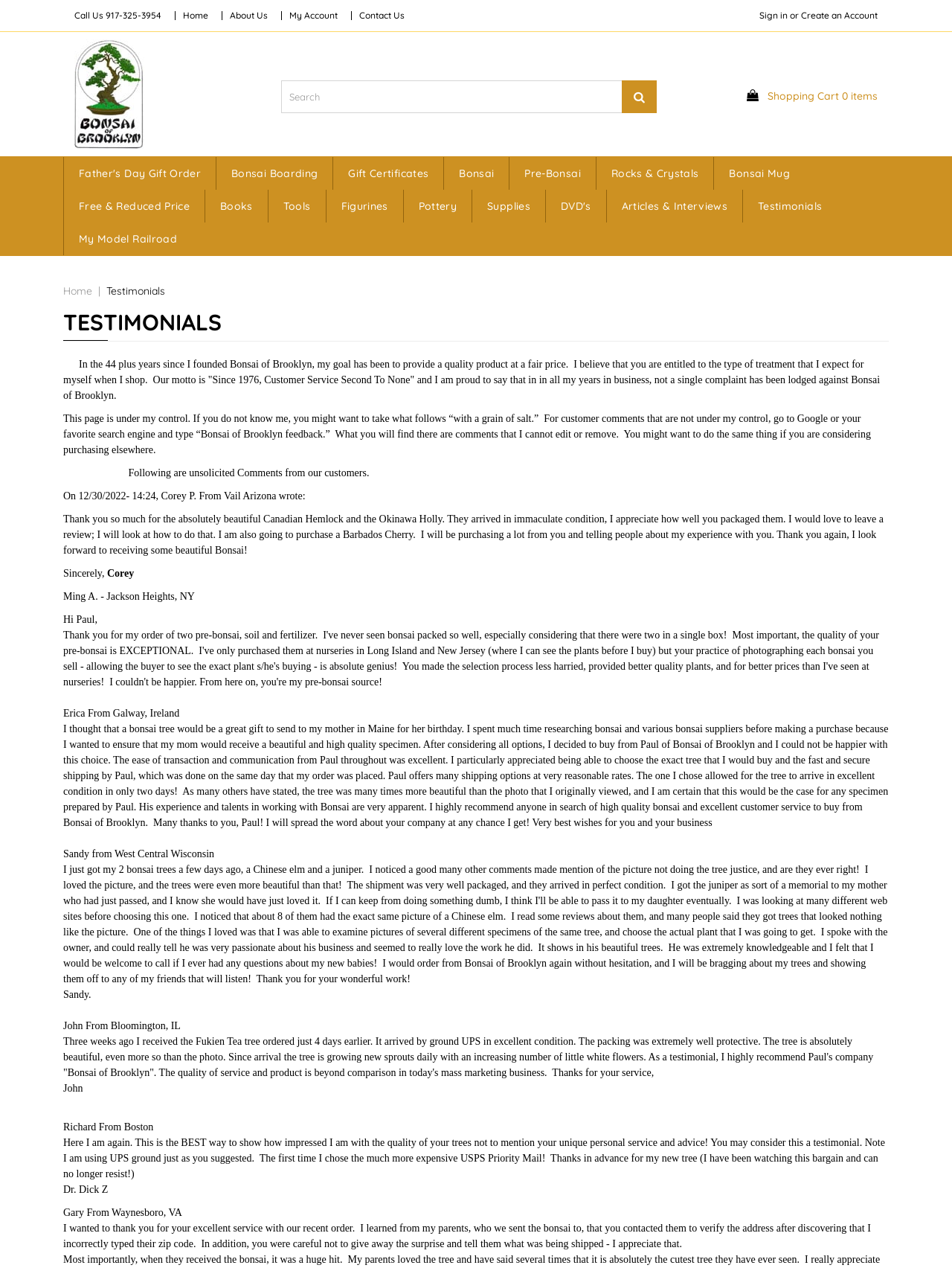Determine the bounding box coordinates of the clickable element necessary to fulfill the instruction: "Read testimonials". Provide the coordinates as four float numbers within the 0 to 1 range, i.e., [left, top, right, bottom].

[0.78, 0.15, 0.879, 0.175]